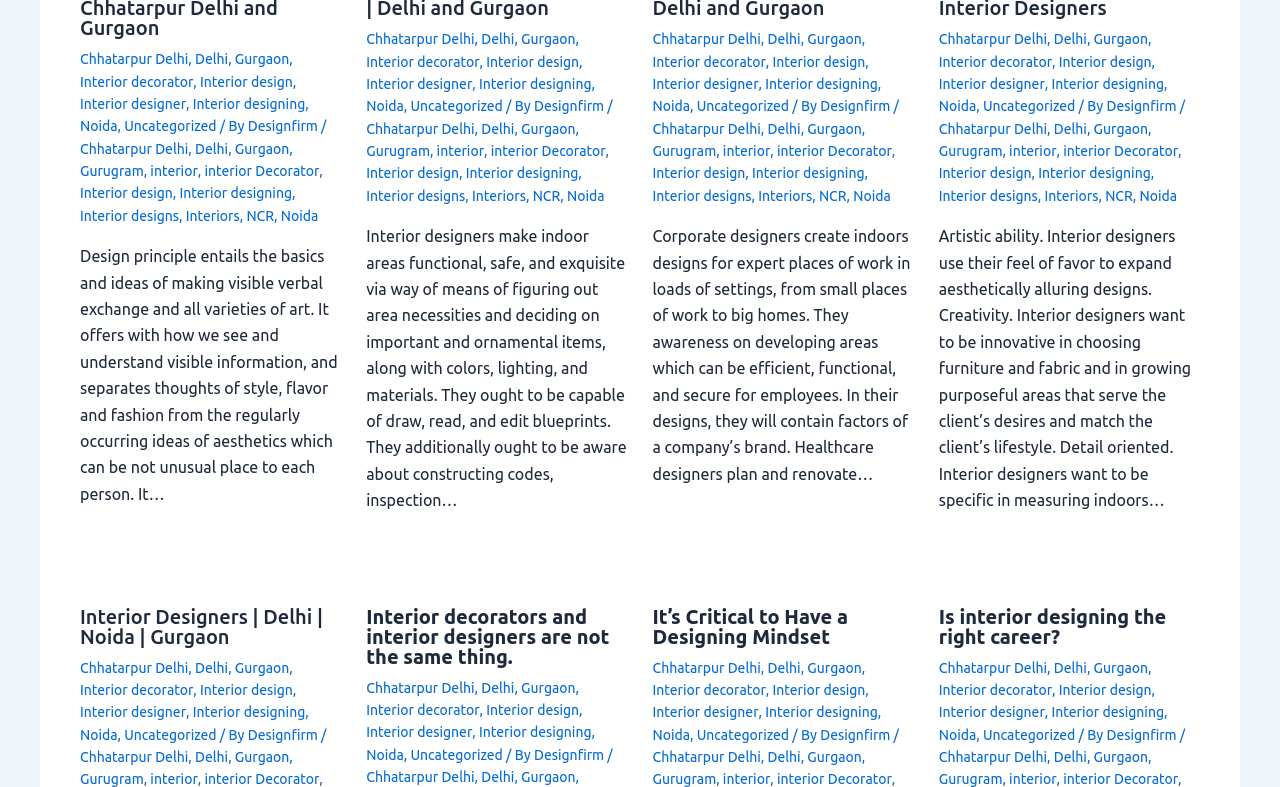Extract the bounding box coordinates for the UI element described as: "Chhatarpur Delhi".

[0.286, 0.153, 0.371, 0.174]